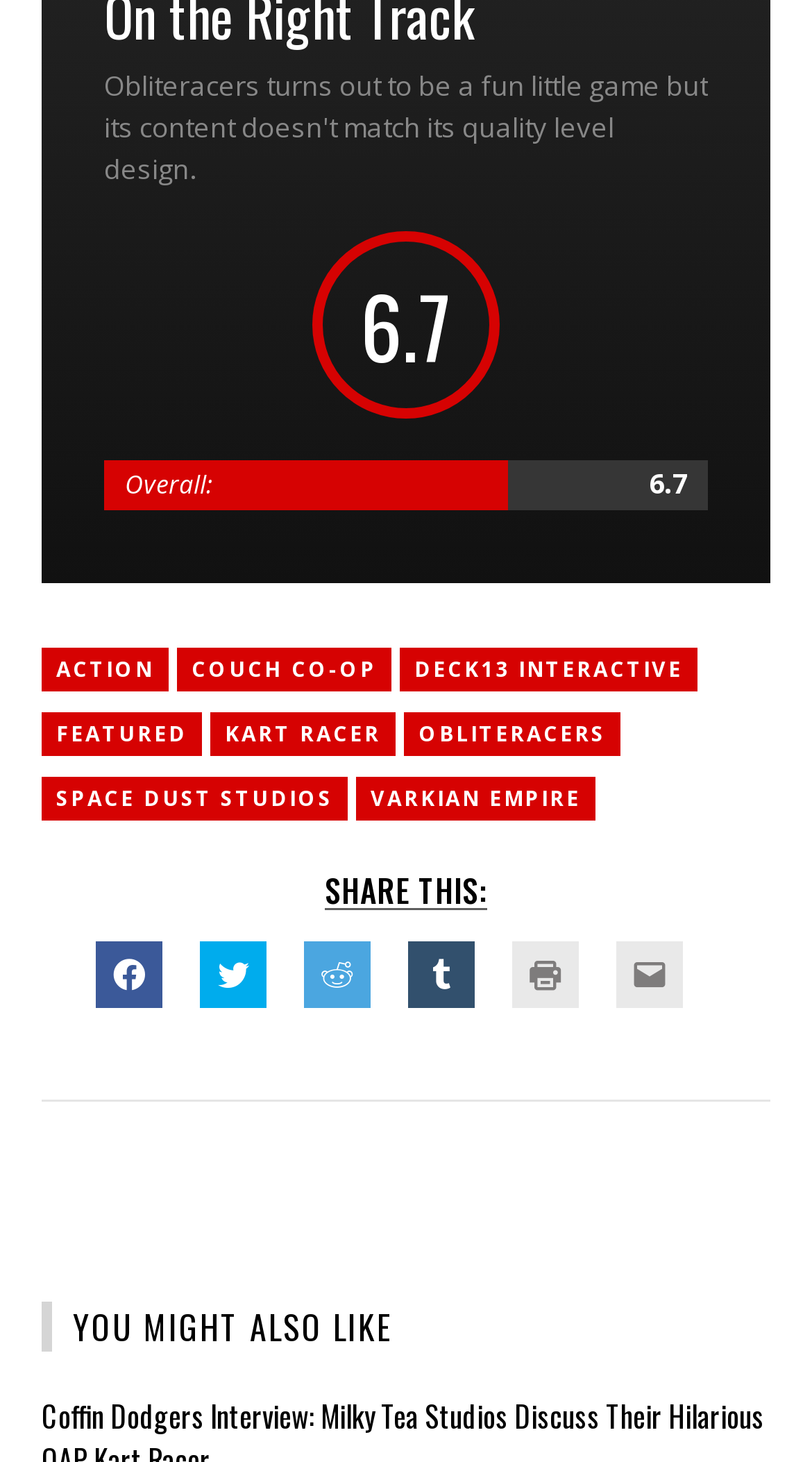Identify the bounding box coordinates of the clickable region to carry out the given instruction: "Explore games from DECK13 INTERACTIVE".

[0.492, 0.443, 0.859, 0.473]